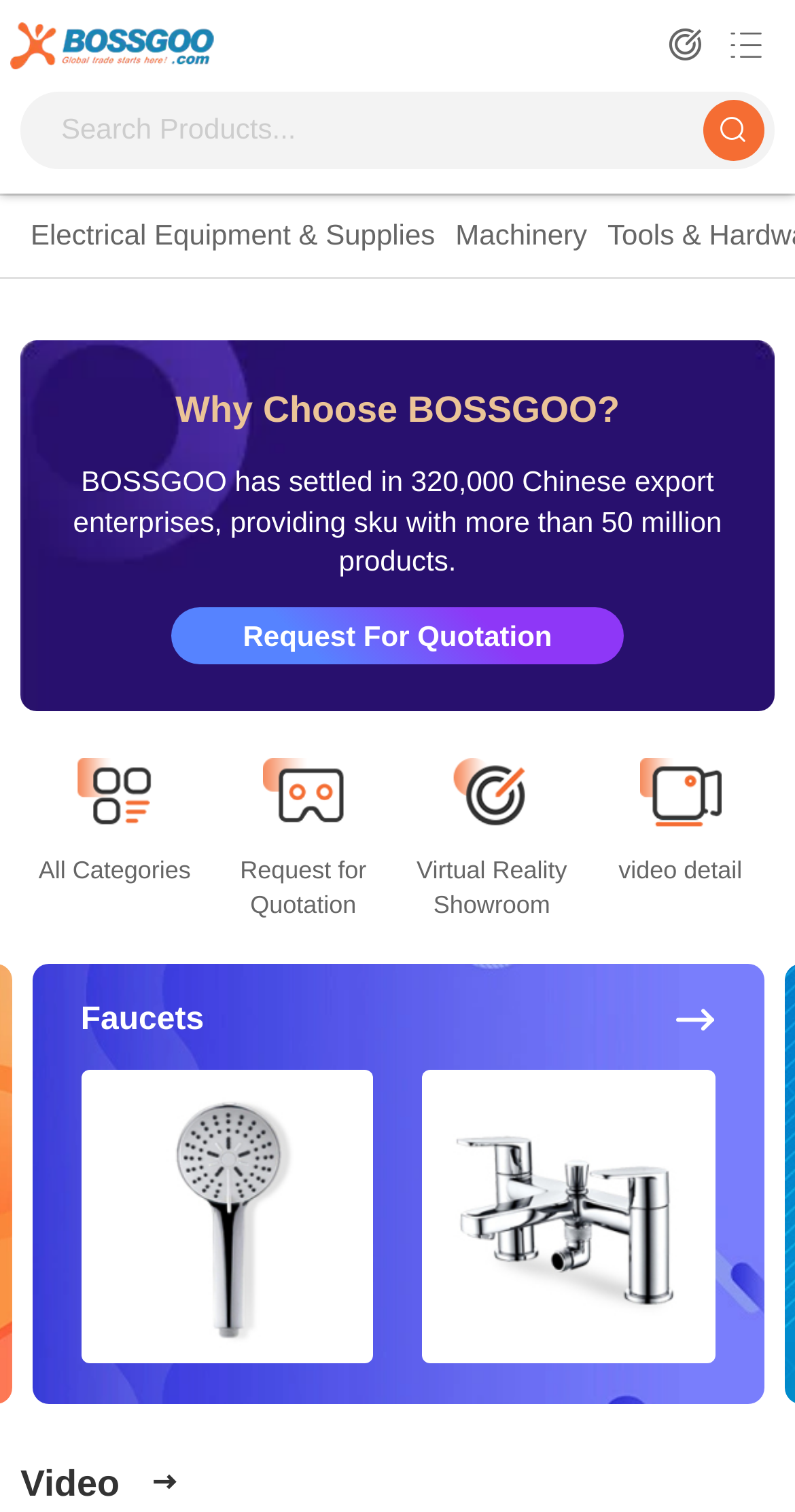Highlight the bounding box coordinates of the element that should be clicked to carry out the following instruction: "Browse Electrical Equipment & Supplies". The coordinates must be given as four float numbers ranging from 0 to 1, i.e., [left, top, right, bottom].

[0.038, 0.144, 0.547, 0.166]